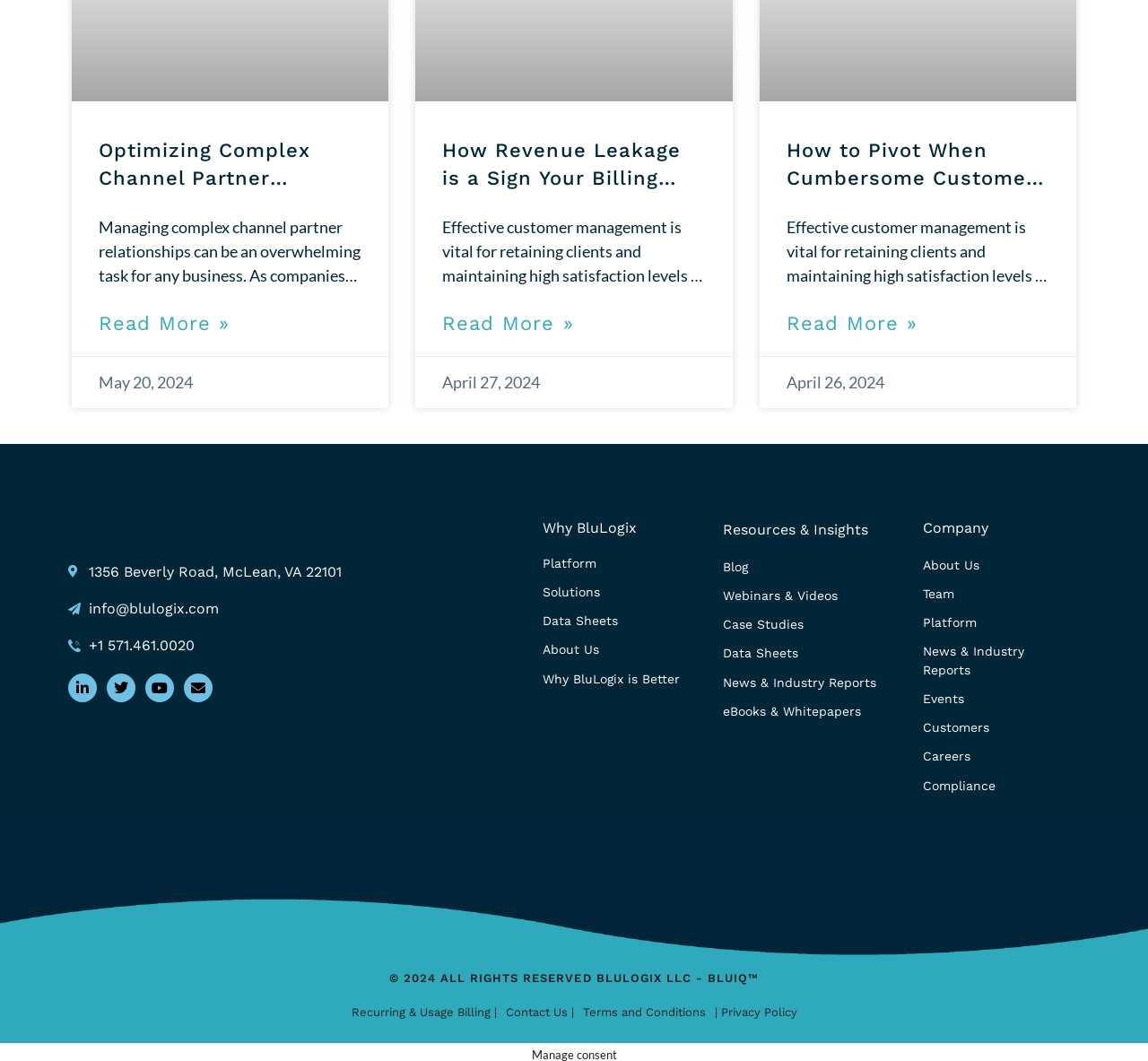What is the phone number of BluLogix?
Answer with a single word or short phrase according to what you see in the image.

+1 571.461.0020